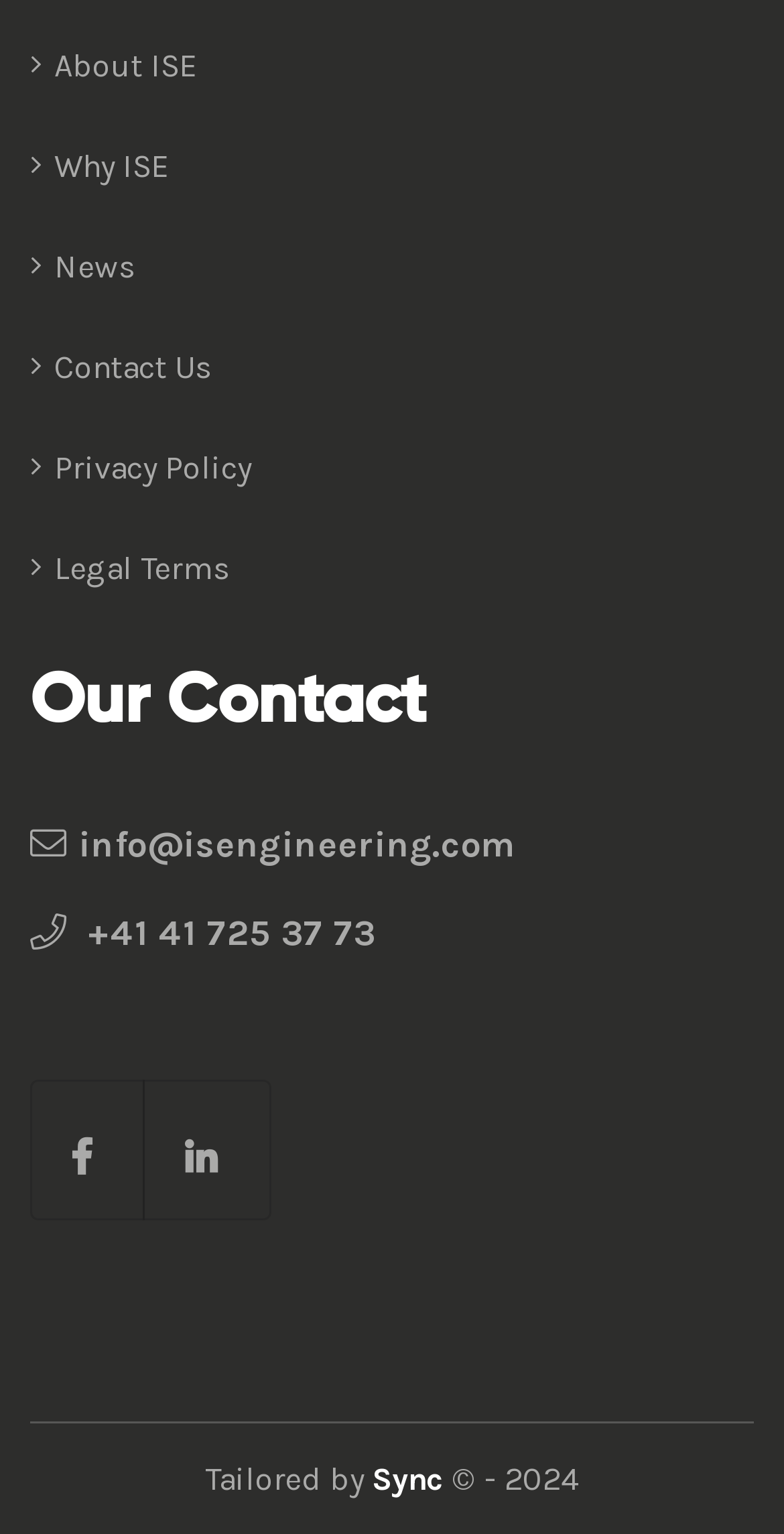Please determine the bounding box coordinates of the element's region to click for the following instruction: "Call +41 41 725 37 73".

[0.038, 0.585, 0.479, 0.632]